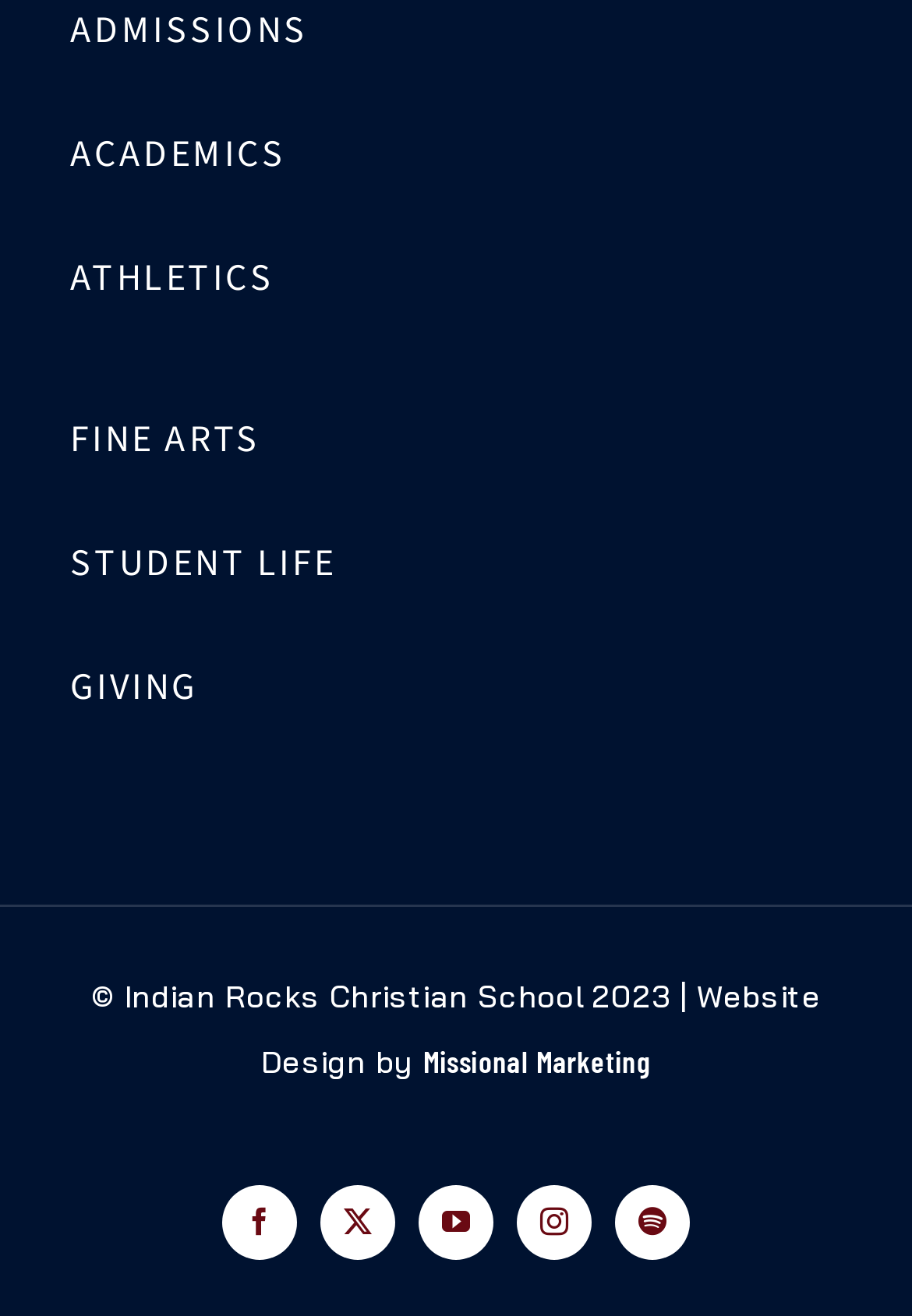Determine the bounding box coordinates for the area that needs to be clicked to fulfill this task: "visit giving". The coordinates must be given as four float numbers between 0 and 1, i.e., [left, top, right, bottom].

[0.077, 0.479, 0.923, 0.566]